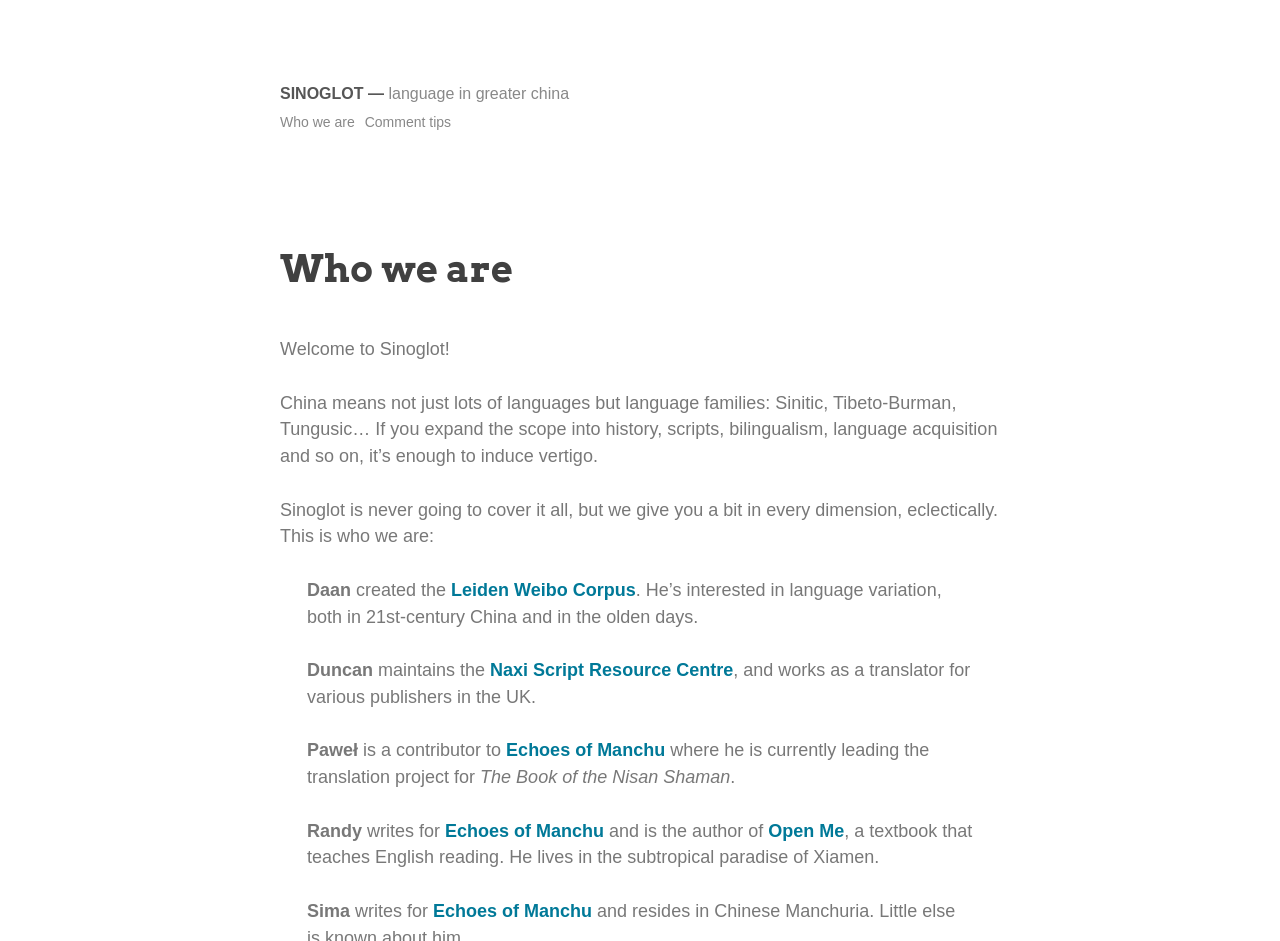Please identify the webpage's heading and generate its text content.

SINOGLOT — language in greater china